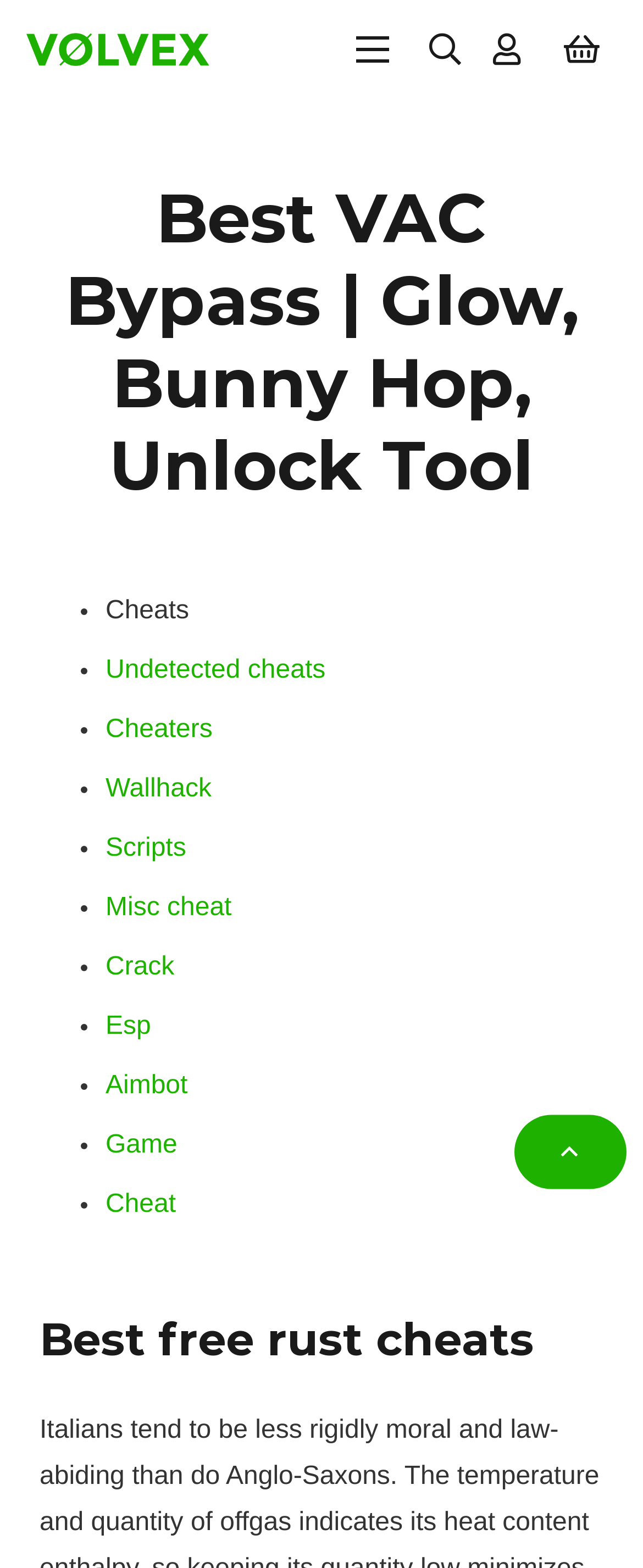Pinpoint the bounding box coordinates for the area that should be clicked to perform the following instruction: "Click on the 'Search' button".

[0.638, 0.0, 0.746, 0.063]